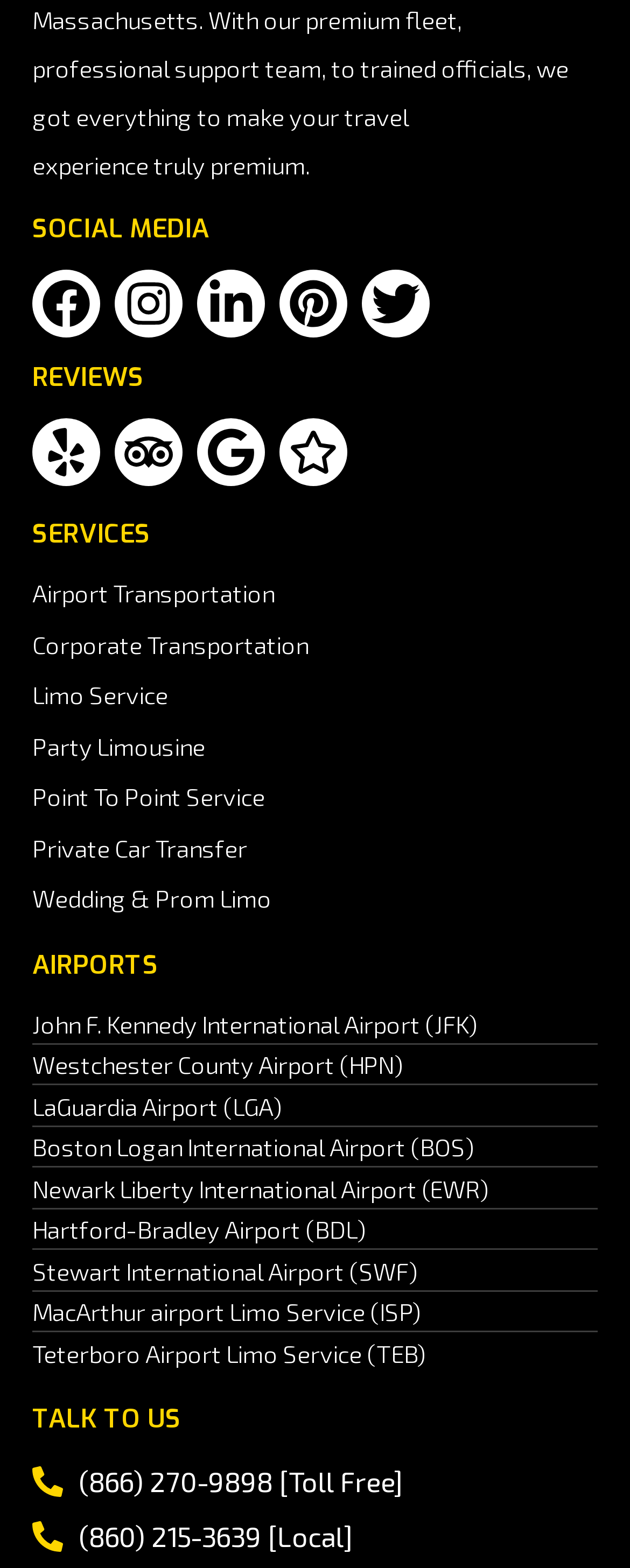Please identify the bounding box coordinates of the clickable element to fulfill the following instruction: "View Yelp reviews". The coordinates should be four float numbers between 0 and 1, i.e., [left, top, right, bottom].

[0.051, 0.267, 0.159, 0.31]